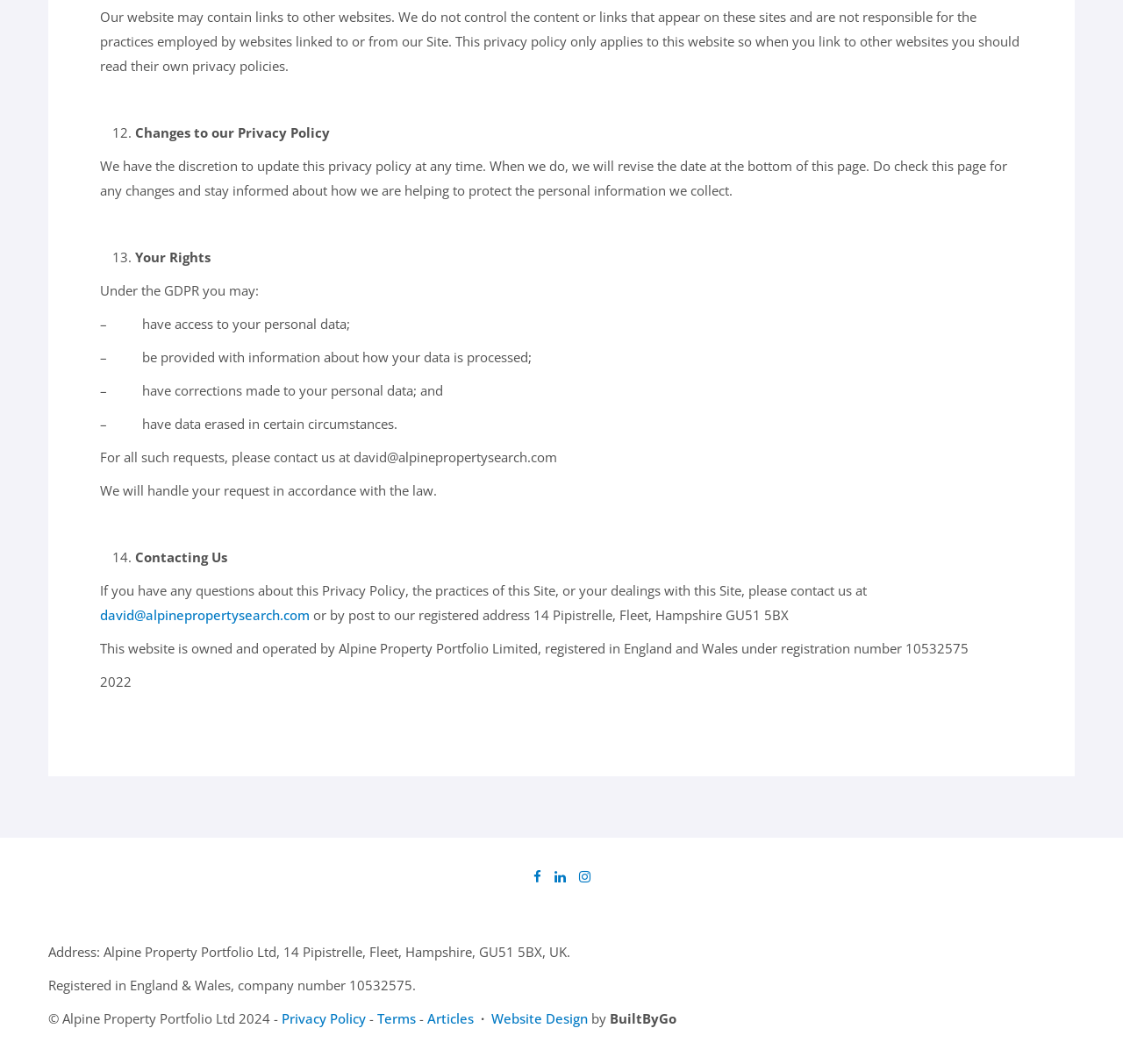What is the purpose of the list markers on the webpage?
Please interpret the details in the image and answer the question thoroughly.

The list markers on the webpage, such as '12.' and '13.', appear to be used to indicate separate sections or points within the privacy policy. They help to organize the content and make it easier to read and understand.